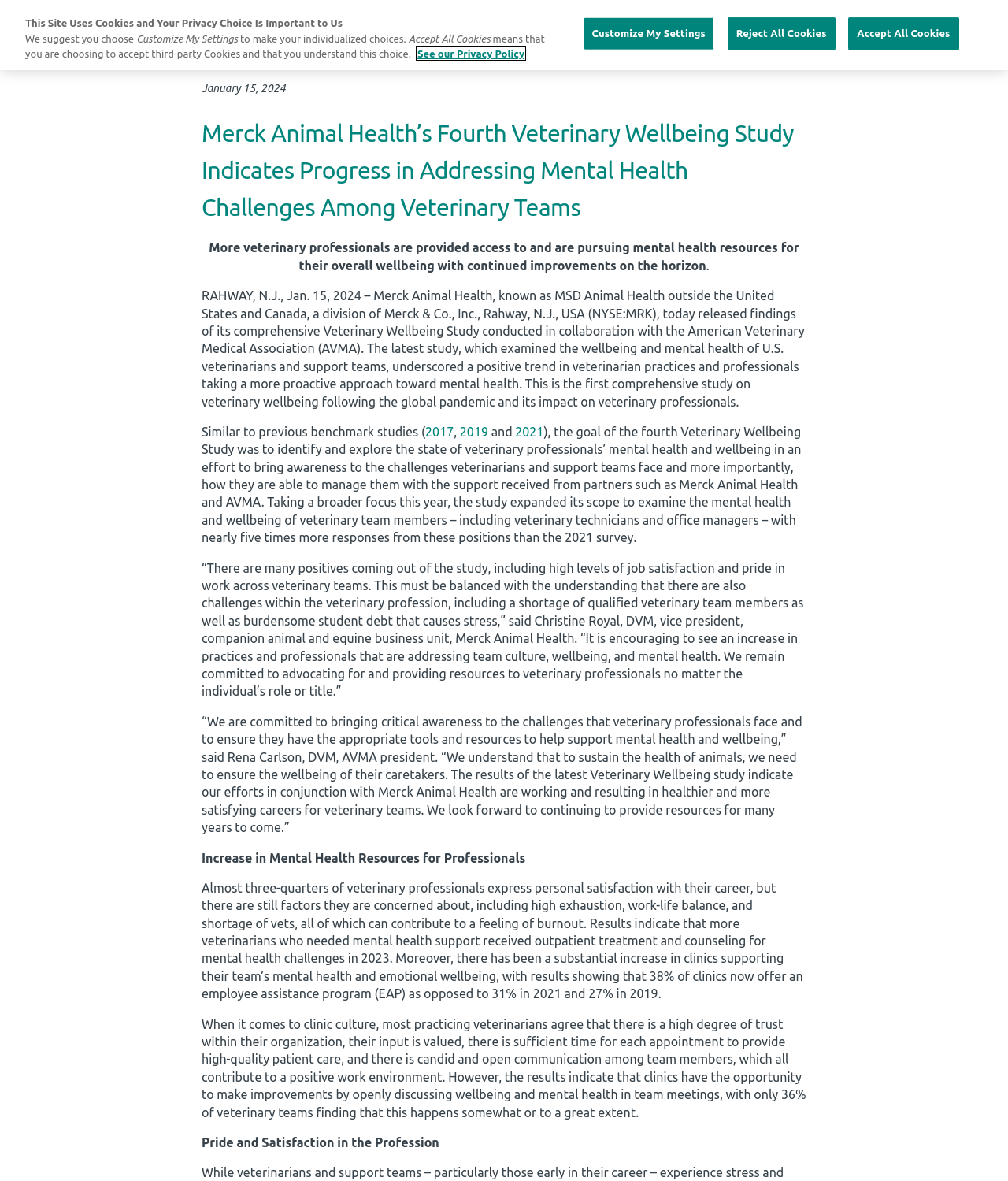Based on what you see in the screenshot, provide a thorough answer to this question: Who is the vice president of the companion animal and equine business unit at Merck Animal Health?

The answer can be found in the quote from Christine Royal, where it is stated that '“There are many positives coming out of the study, including high levels of job satisfaction and pride in work across veterinary teams. This must be balanced with the understanding that there are also challenges within the veterinary profession, including a shortage of qualified veterinary team members as well as burdensome student debt that causes stress,” said Christine Royal, DVM, vice president, companion animal and equine business unit, Merck Animal Health.' Therefore, Christine Royal, DVM is the vice president of the companion animal and equine business unit at Merck Animal Health.